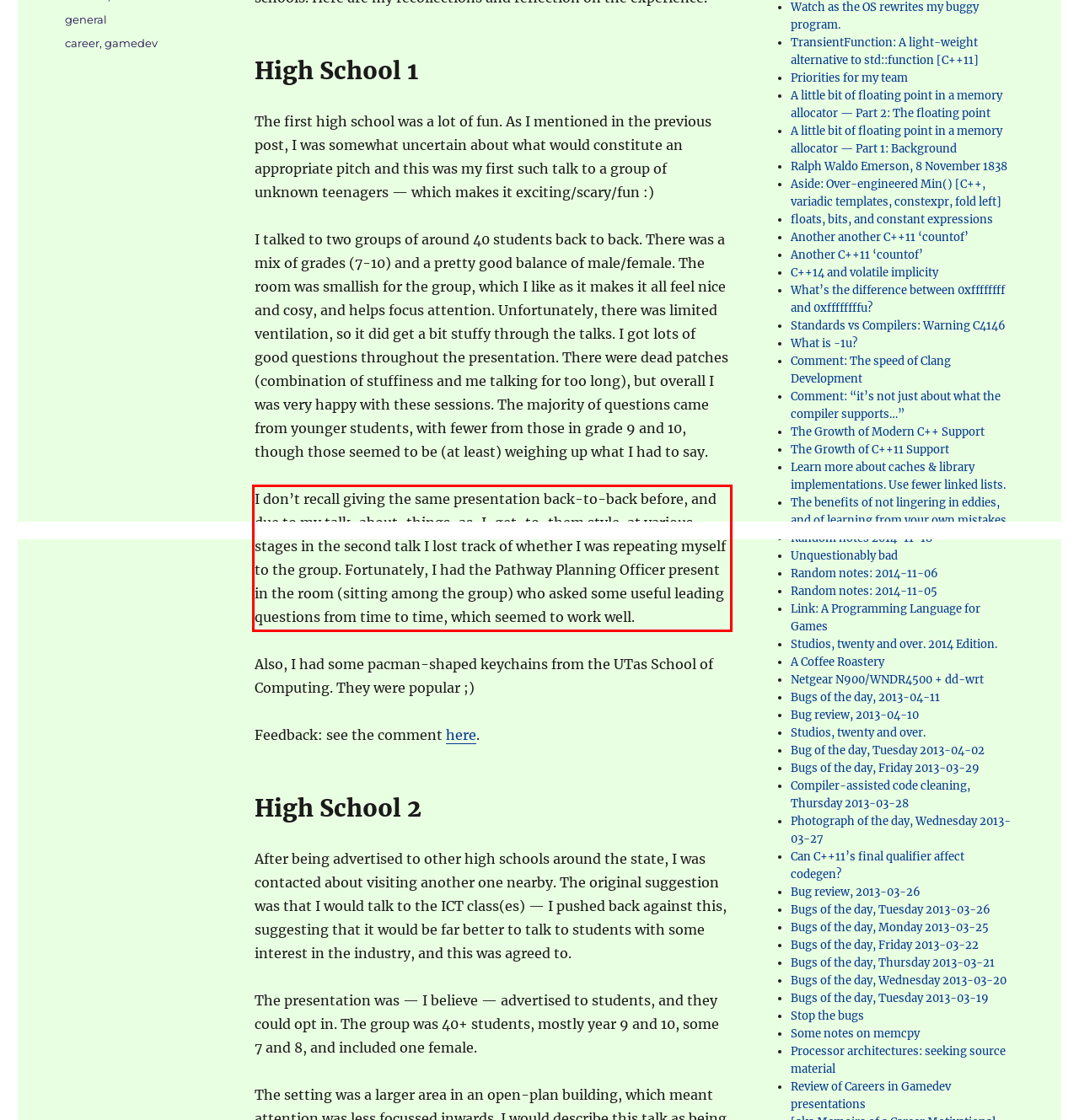You are presented with a screenshot containing a red rectangle. Extract the text found inside this red bounding box.

I don’t recall giving the same presentation back-to-back before, and due to my talk-about-things-as-I-get-to-them style, at various stages in the second talk I lost track of whether I was repeating myself to the group. Fortunately, I had the Pathway Planning Officer present in the room (sitting among the group) who asked some useful leading questions from time to time, which seemed to work well.